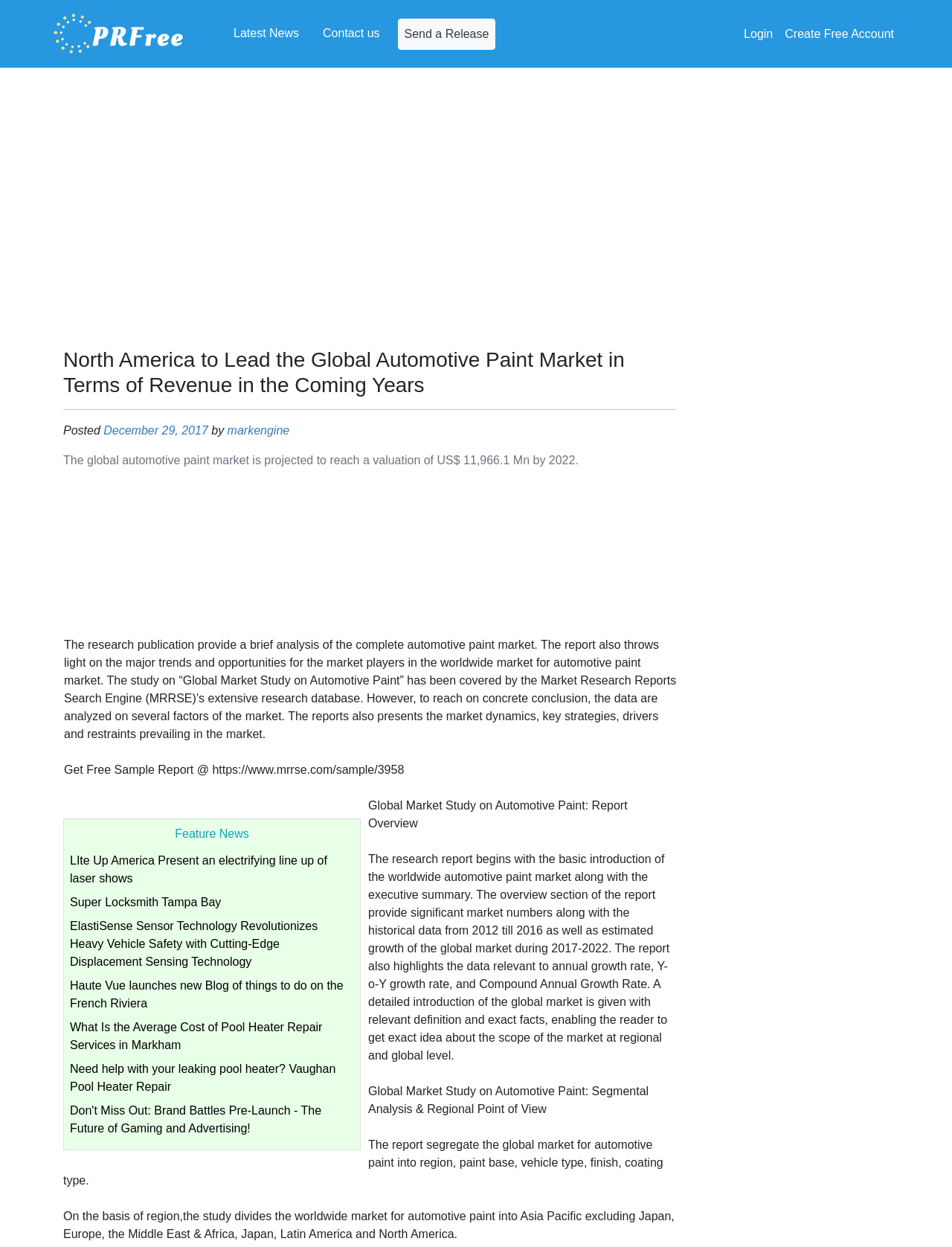What is the purpose of the research publication?
Answer the question with as much detail as possible.

The answer can be found in the StaticText element with the text 'The research publication provide a brief analysis of the complete automotive paint market.' which is located at the top of the webpage.